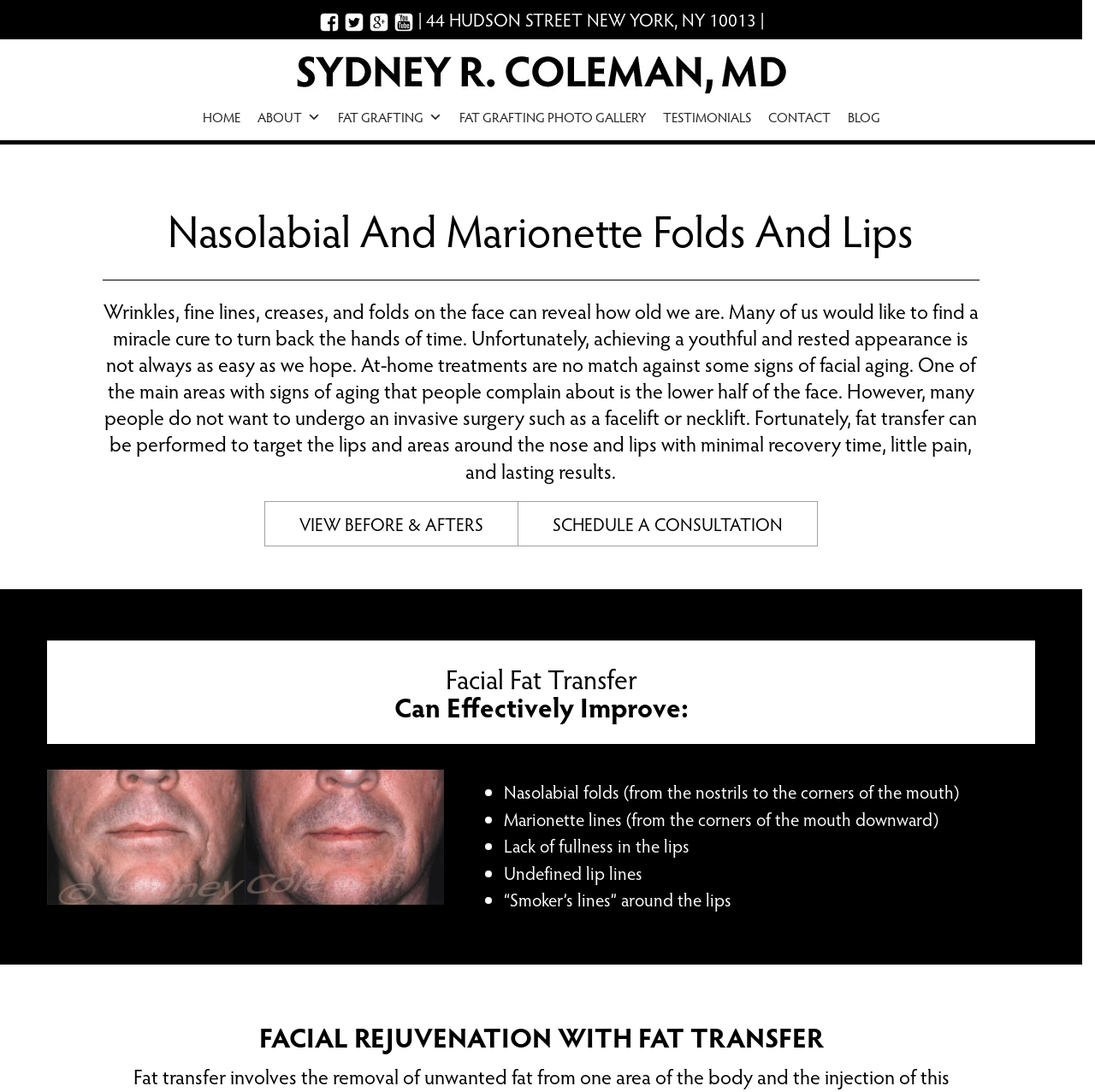Identify the bounding box of the UI element described as follows: "Fat Grafting". Provide the coordinates as four float numbers in the range of 0 to 1 [left, top, right, bottom].

[0.3, 0.086, 0.411, 0.128]